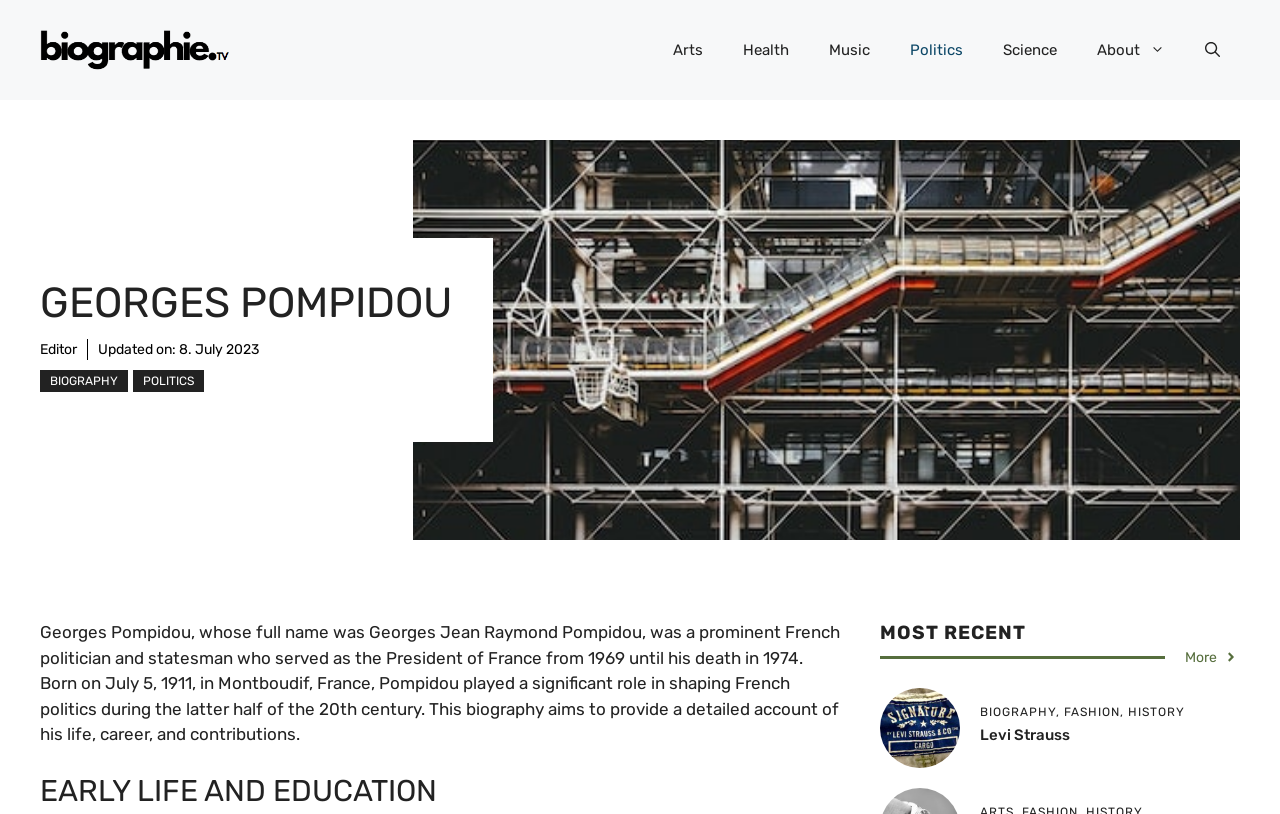Please respond to the question with a concise word or phrase:
How many links are there in the navigation bar?

6